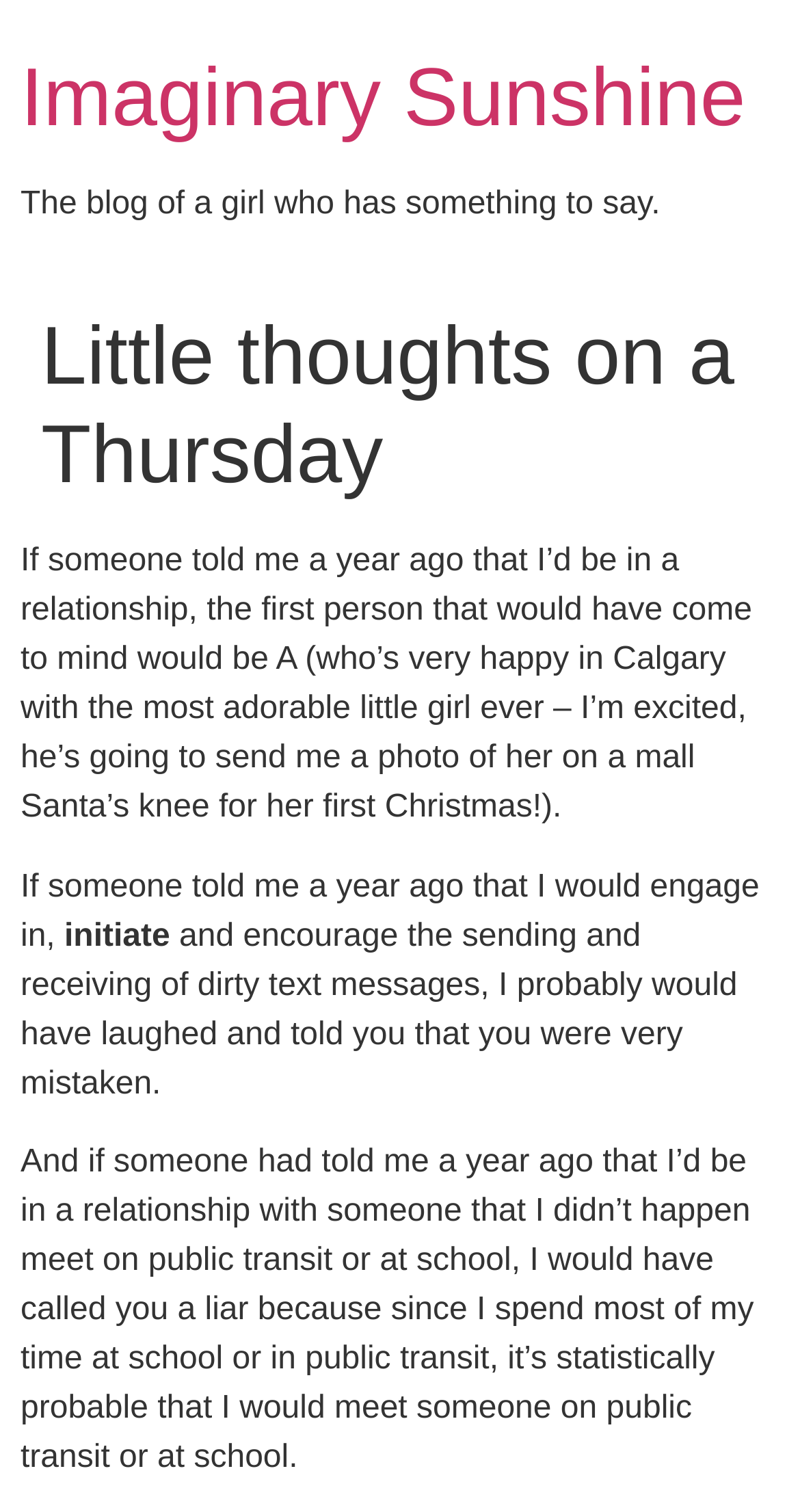Determine the bounding box coordinates (top-left x, top-left y, bottom-right x, bottom-right y) of the UI element described in the following text: Imaginary Sunshine

[0.026, 0.035, 0.932, 0.095]